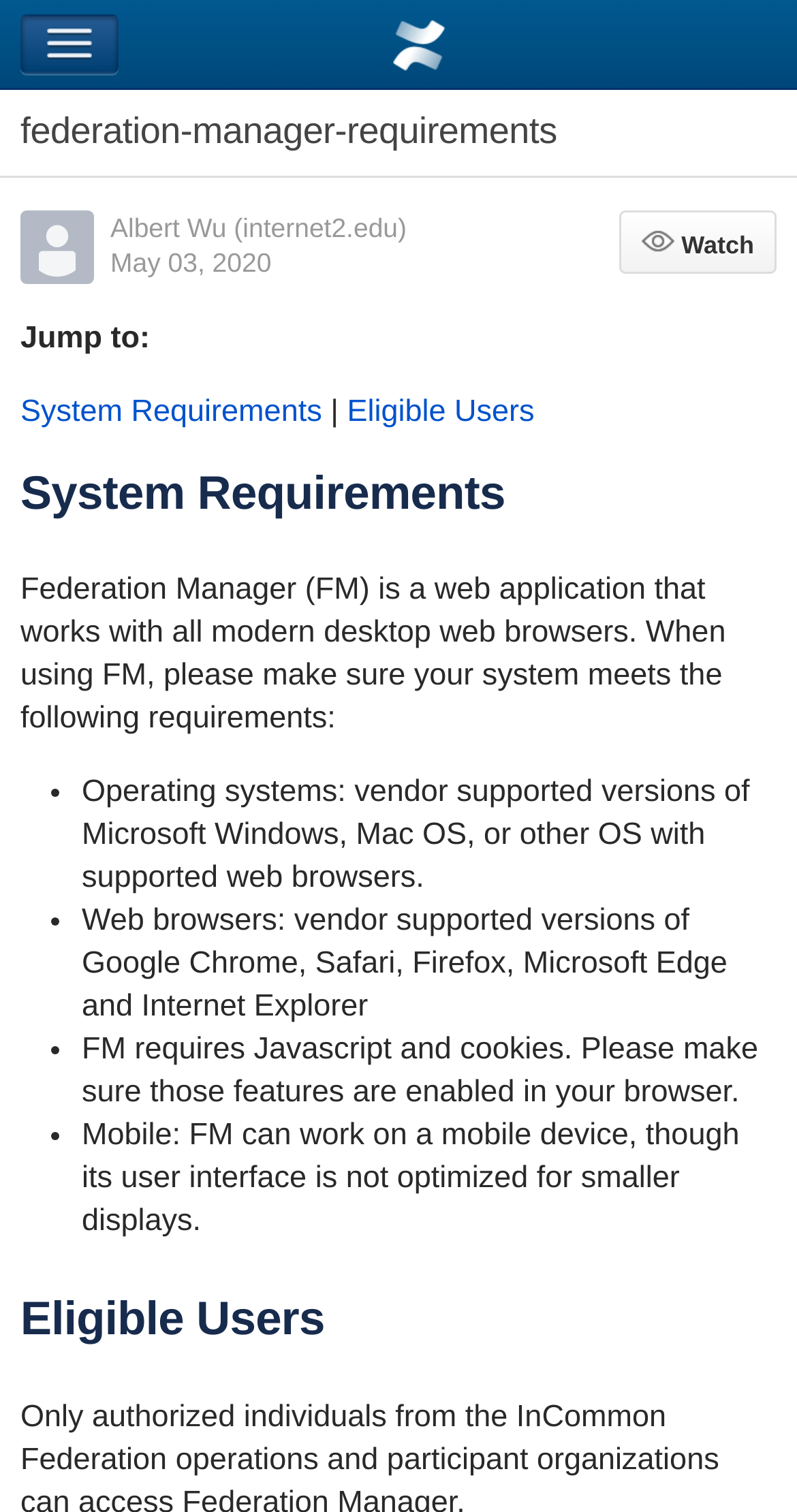Using the element description Home, predict the bounding box coordinates for the UI element. Provide the coordinates in (top-left x, top-left y, bottom-right x, bottom-right y) format with values ranging from 0 to 1.

None